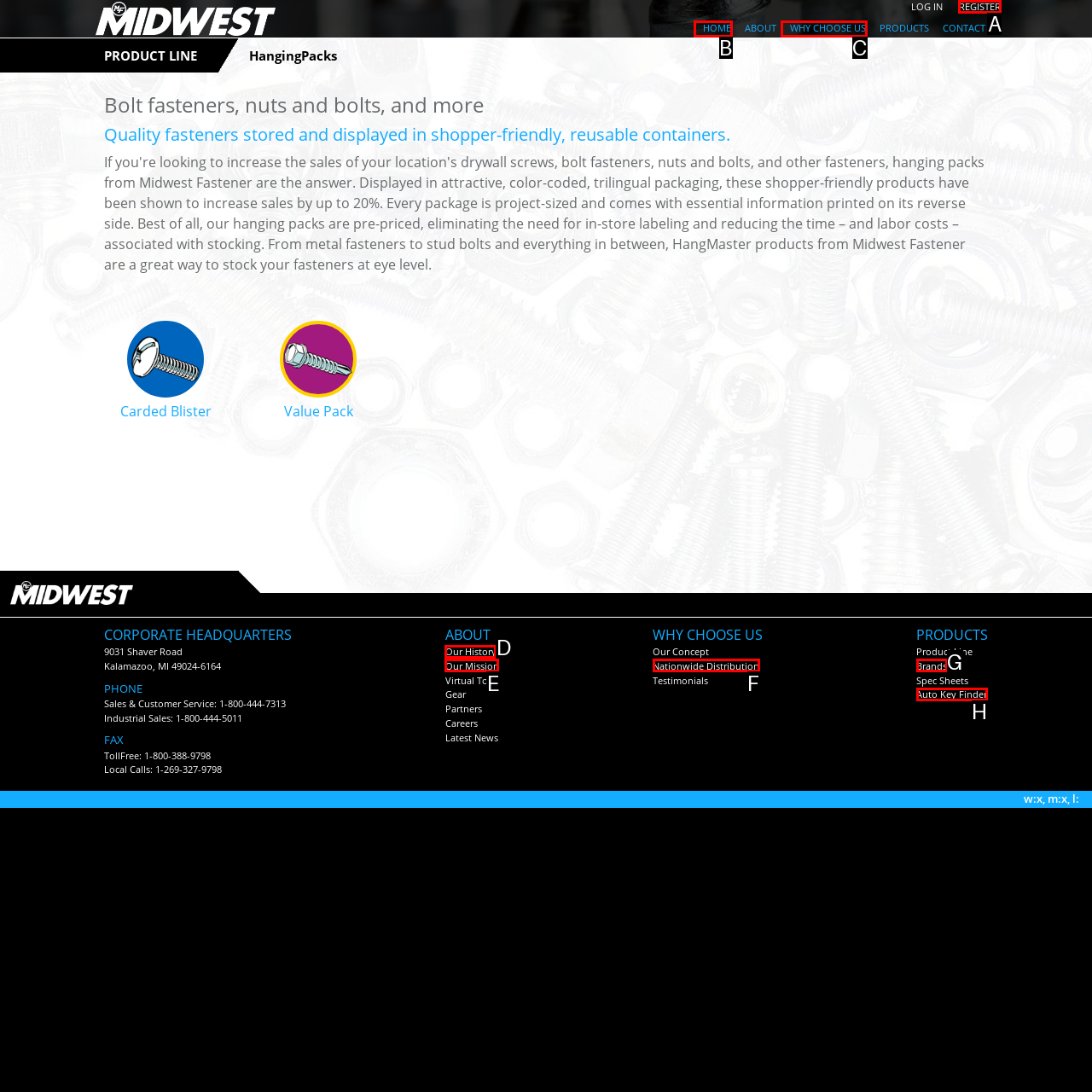Determine which UI element I need to click to achieve the following task: Click on the 'REGISTER' link Provide your answer as the letter of the selected option.

A